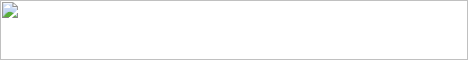Is the graphic related to spiritual practices?
Answer the question with a single word or phrase by looking at the picture.

Yes